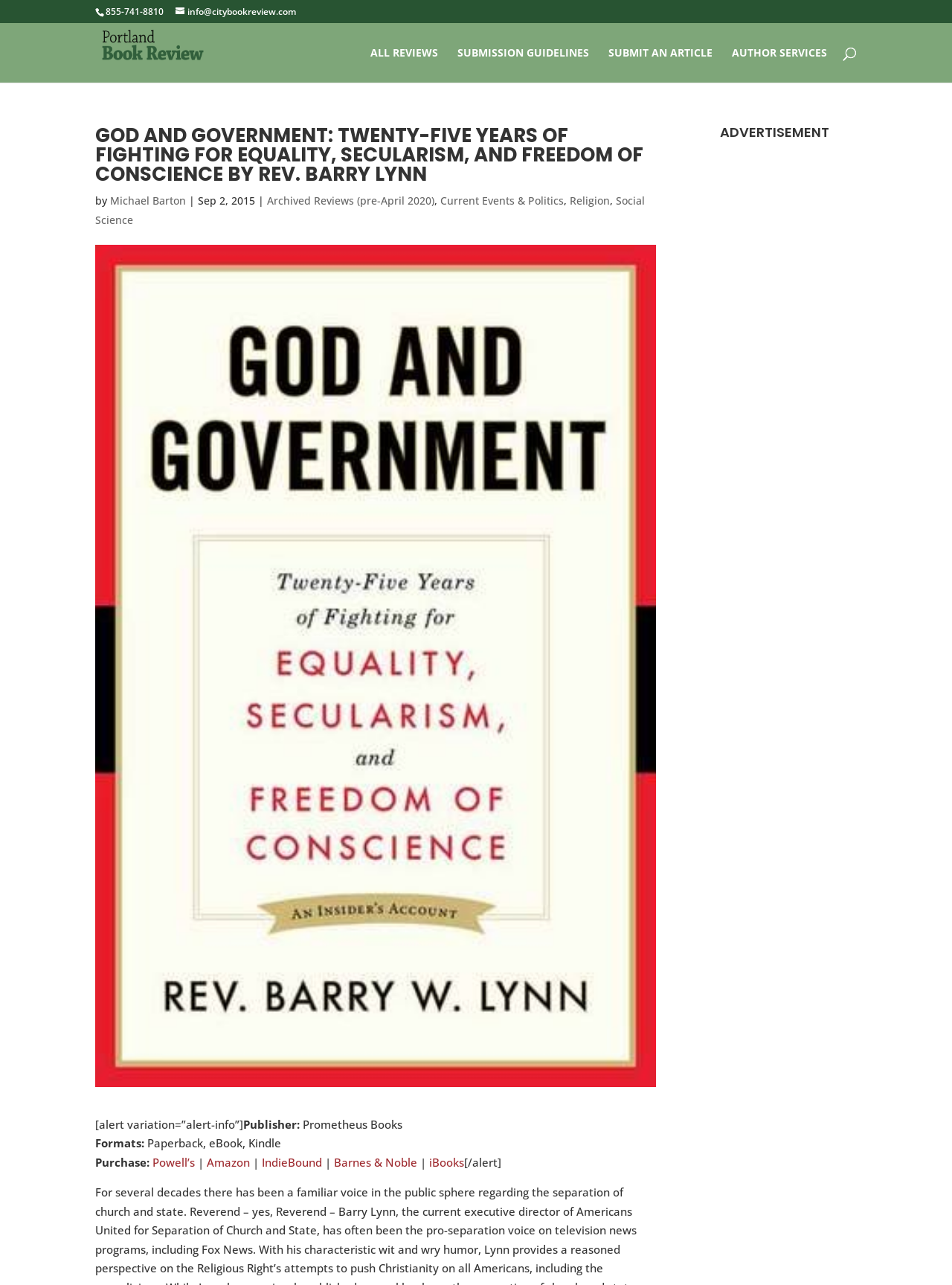Specify the bounding box coordinates of the region I need to click to perform the following instruction: "visit all reviews". The coordinates must be four float numbers in the range of 0 to 1, i.e., [left, top, right, bottom].

[0.389, 0.037, 0.46, 0.064]